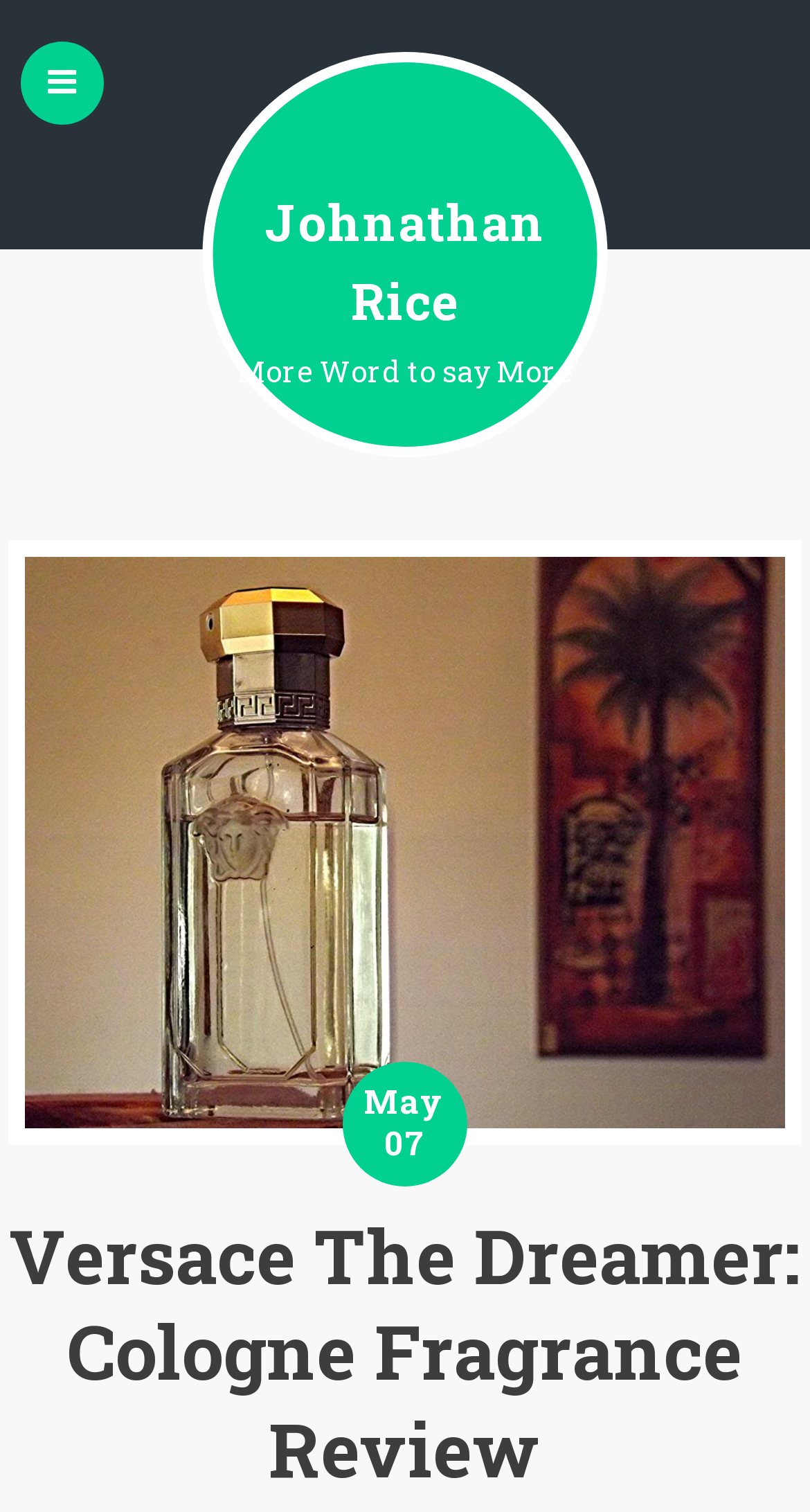Create a detailed summary of all the visual and textual information on the webpage.

The webpage appears to be a blog post or review about a cologne, specifically "Versace The Dreamer". At the top, there is a link to "Johnathan Rice" located near the center of the page. Below this link, there is a section with the title "More Word to say More" which spans most of the page's width. 

Within this section, there is a large figure or image that takes up most of the space, leaving some room at the top and bottom. To the right of the top of the image, there are two lines of text, "May" and "07", which likely indicate the date of the post. 

At the very bottom of the page, there is a large header that spans the full width of the page, containing the title "Versace The Dreamer: Cologne Fragrance Review". This title is likely the main heading of the blog post.